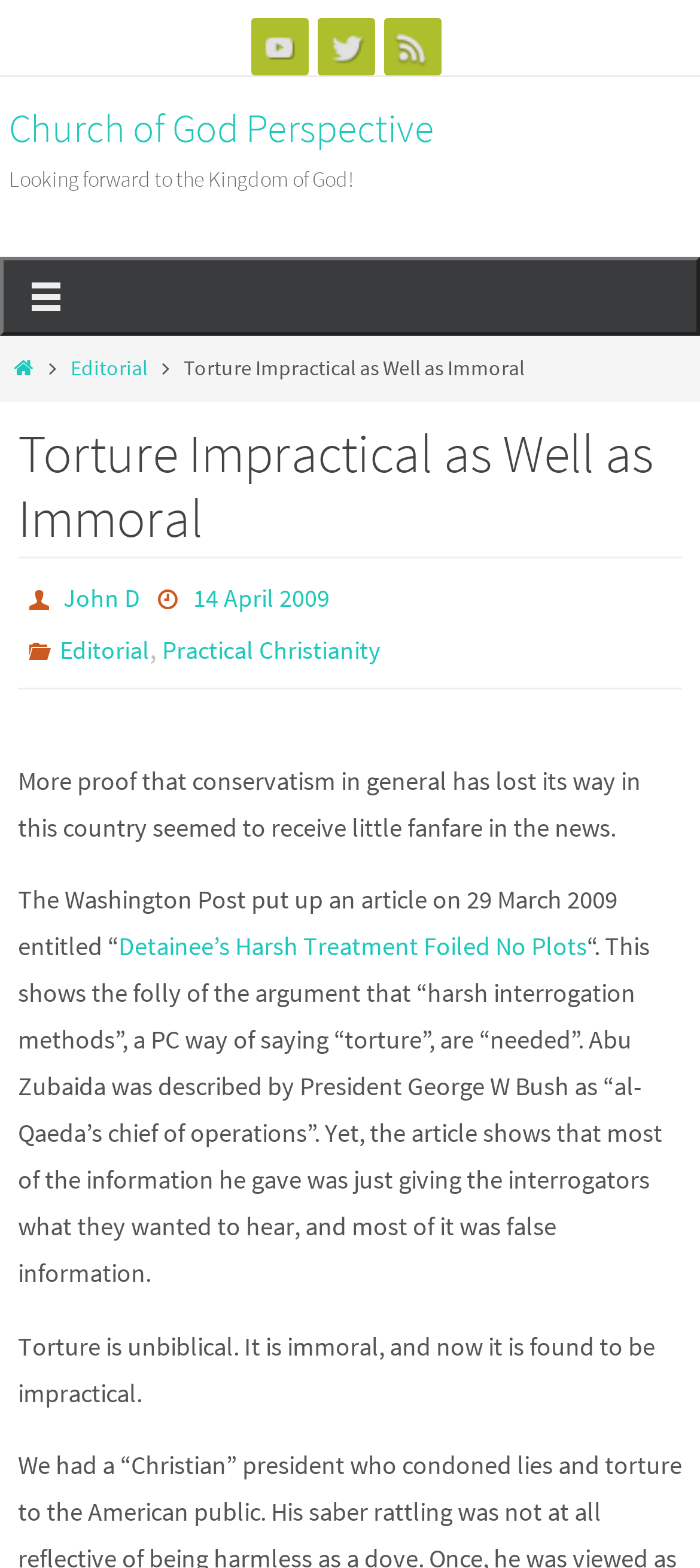Find the bounding box coordinates of the clickable region needed to perform the following instruction: "Go to the Home page". The coordinates should be provided as four float numbers between 0 and 1, i.e., [left, top, right, bottom].

[0.013, 0.227, 0.054, 0.243]